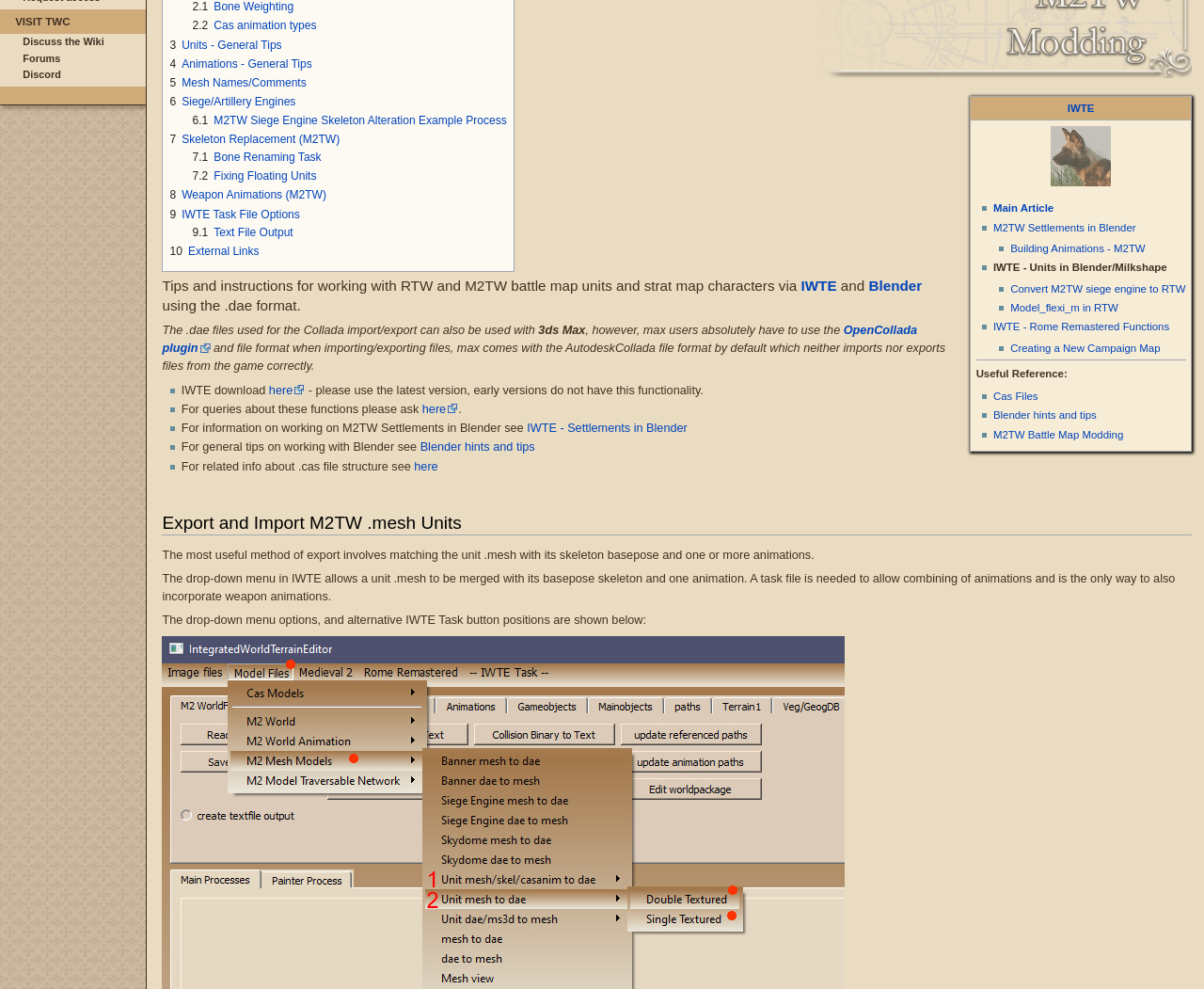Can you find the bounding box coordinates for the UI element given this description: "here"? Provide the coordinates as four float numbers between 0 and 1: [left, top, right, bottom].

[0.351, 0.407, 0.381, 0.42]